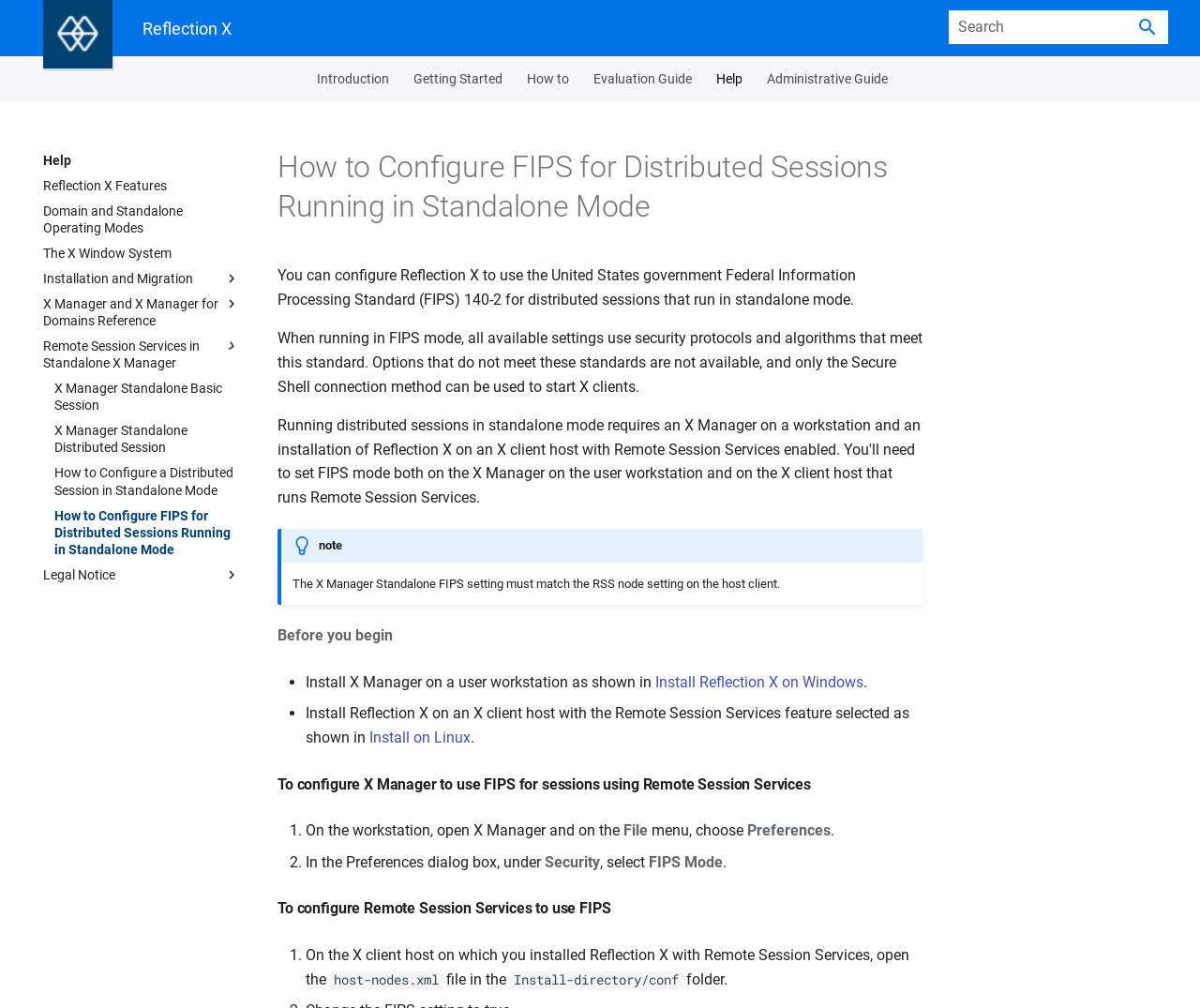Determine the main headline of the webpage and provide its text.

How to Configure FIPS for Distributed Sessions Running in Standalone Mode